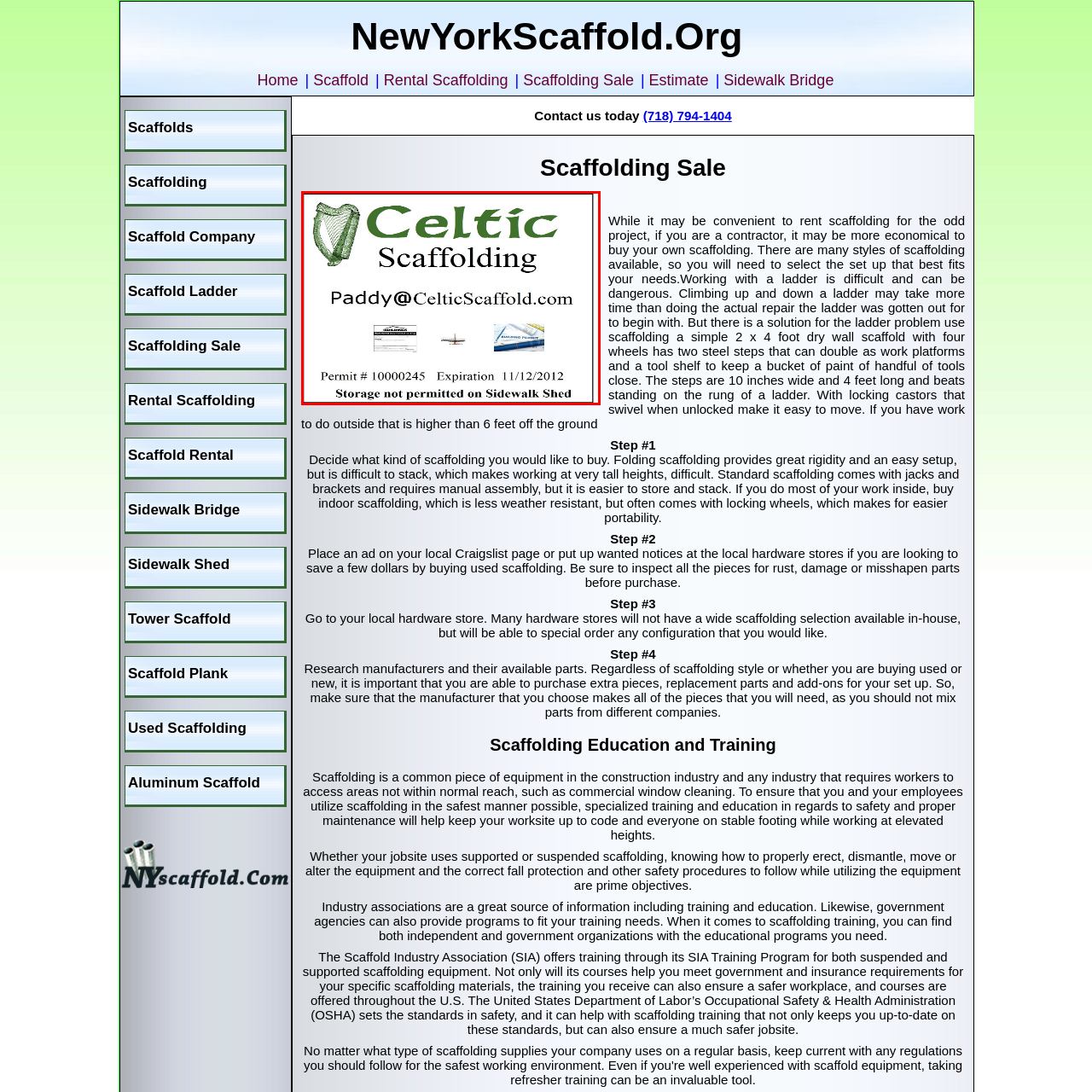What is the email address on the business identification card?
Analyze the visual elements found in the red bounding box and provide a detailed answer to the question, using the information depicted in the image.

The contact information includes an email address, which is Paddy@CelticScaffold.com, providing a way for clients to reach out to the company.